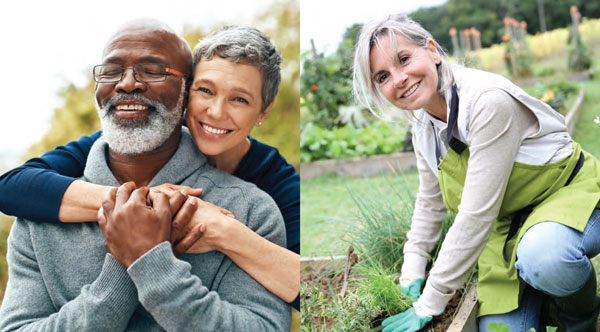What is the woman on the left leaning against?
Please provide a comprehensive and detailed answer to the question.

The image illustrates the woman on the left leaning against the man, which highlights their affectionate bond and companionship.